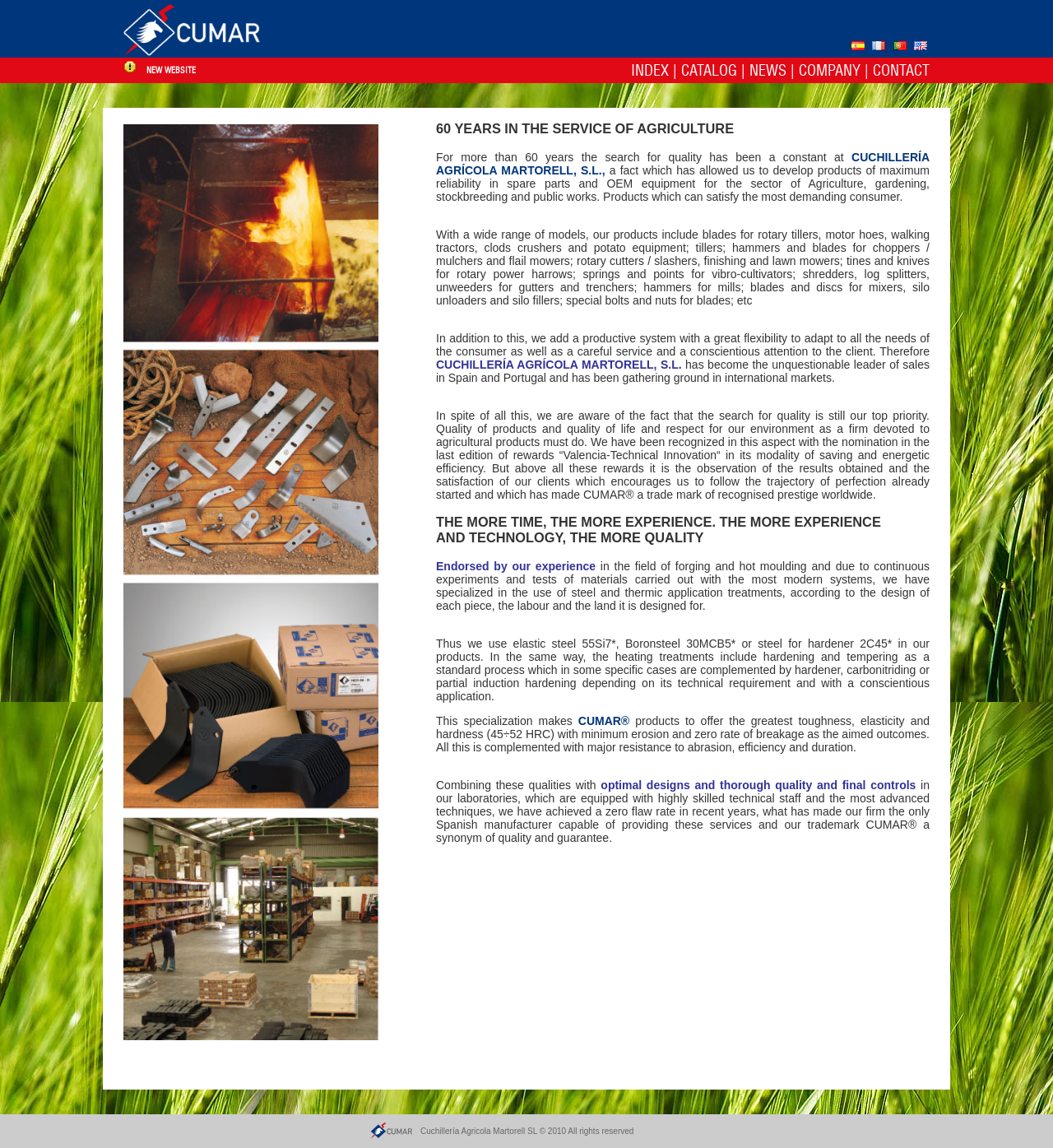Please answer the following question as detailed as possible based on the image: 
How many years of experience does the company have?

The company's experience can be found in the heading '60 YEARS IN THE SERVICE OF AGRICULTURE' which indicates that the company has been in operation for 60 years.